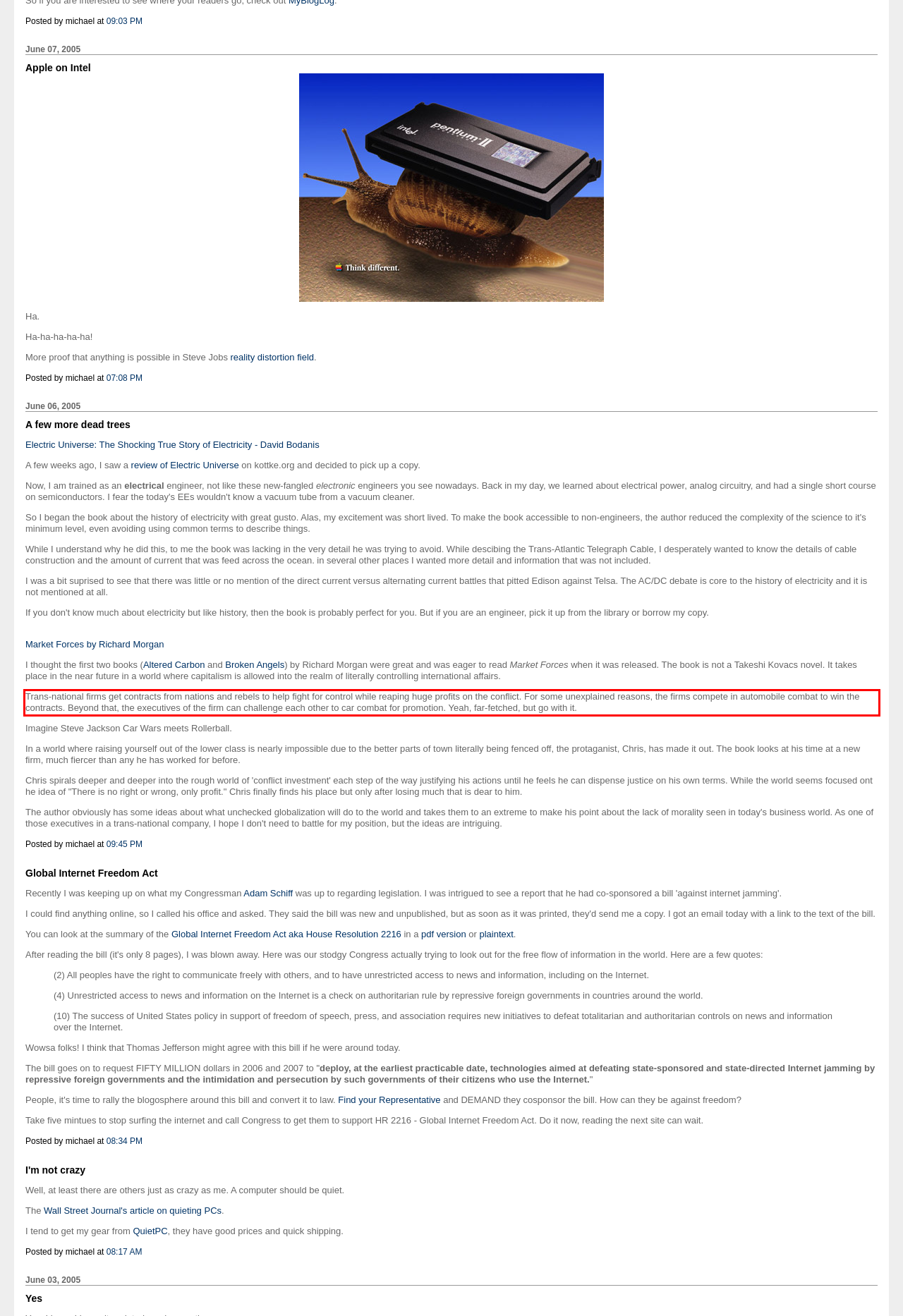You are given a screenshot showing a webpage with a red bounding box. Perform OCR to capture the text within the red bounding box.

Trans-national firms get contracts from nations and rebels to help fight for control while reaping huge profits on the conflict. For some unexplained reasons, the firms compete in automobile combat to win the contracts. Beyond that, the executives of the firm can challenge each other to car combat for promotion. Yeah, far-fetched, but go with it.